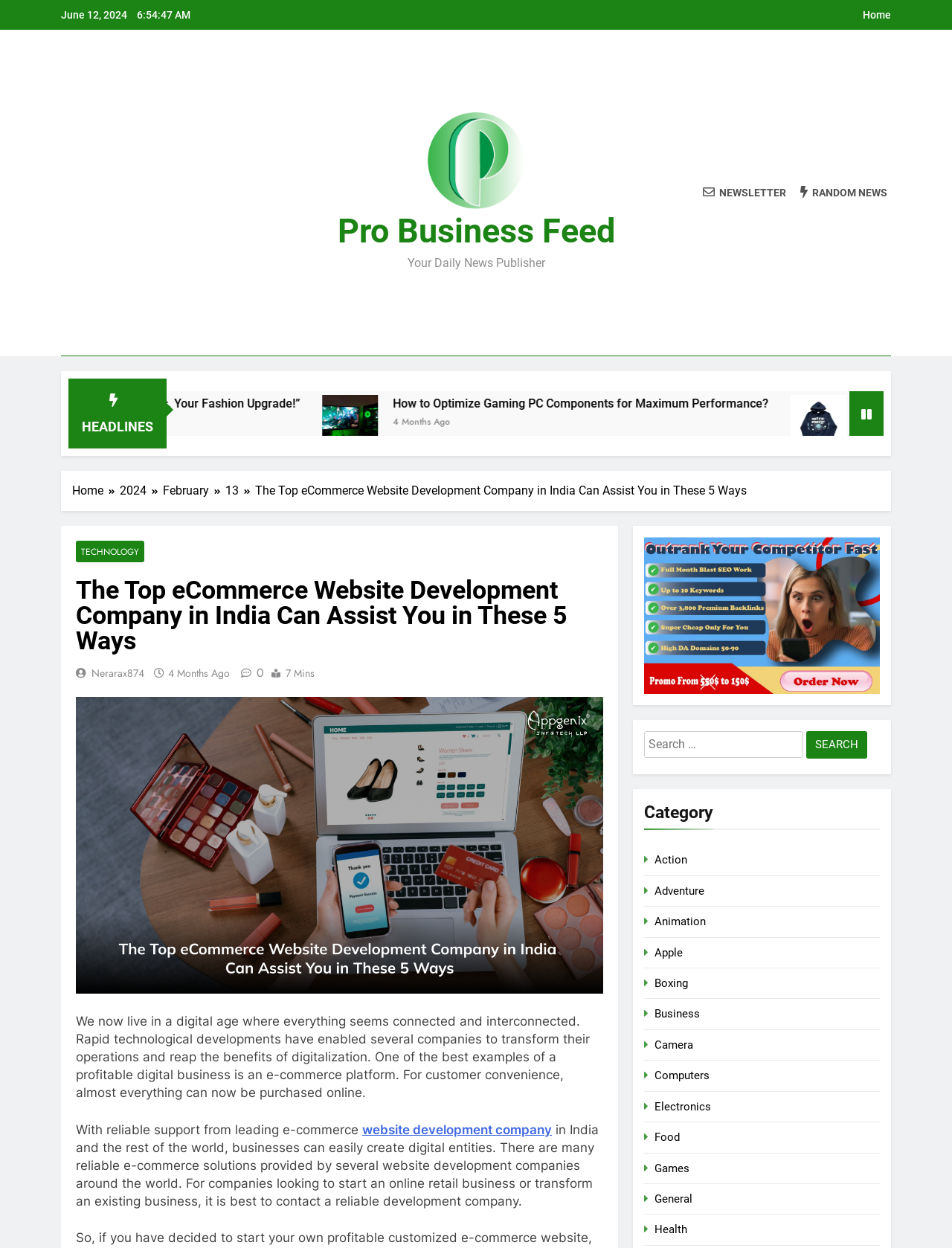Locate the bounding box coordinates of the element I should click to achieve the following instruction: "Subscribe to the newsletter".

[0.738, 0.148, 0.826, 0.16]